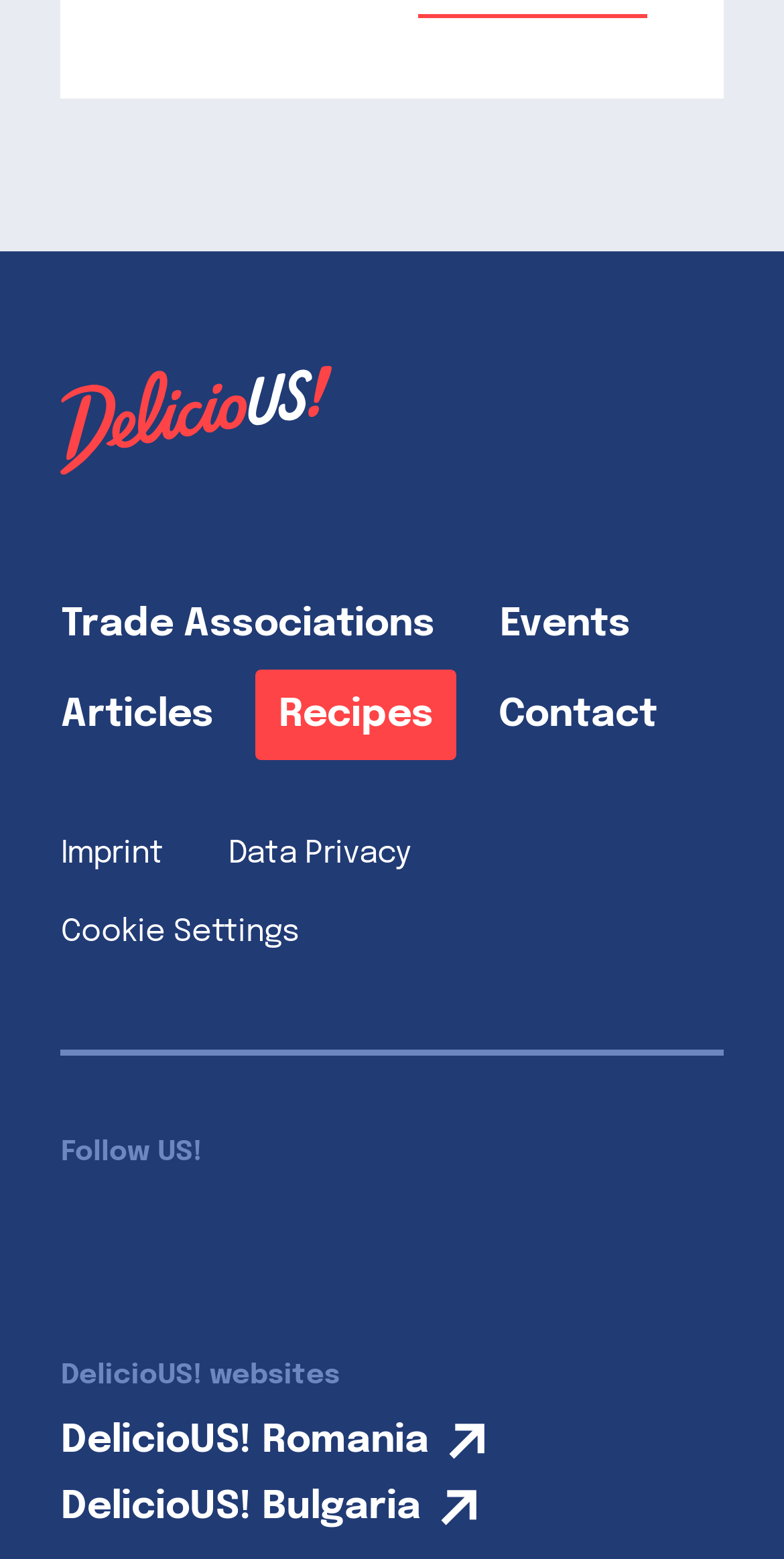Provide a short answer using a single word or phrase for the following question: 
How many social media links are there?

4